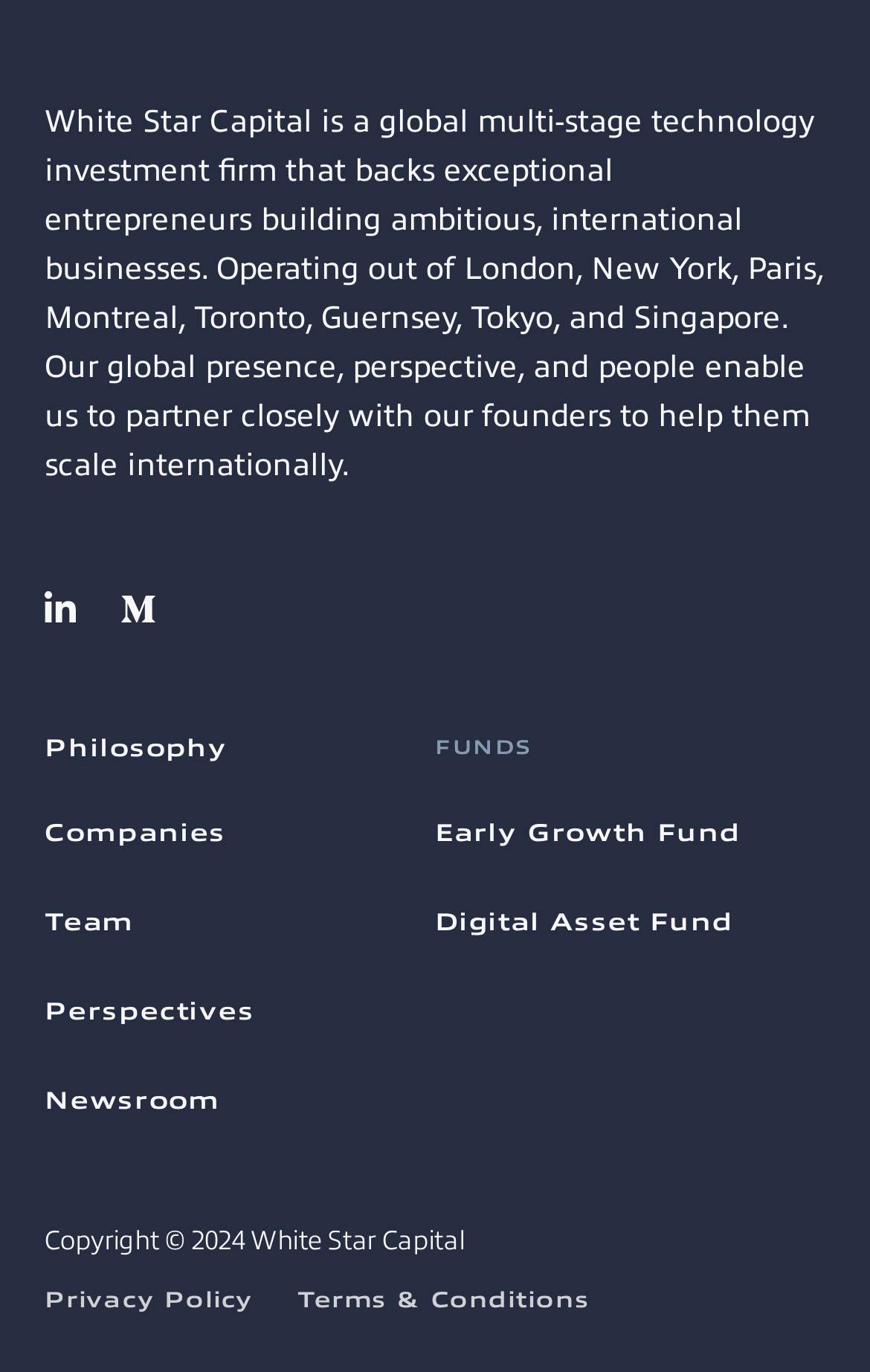How many navigation links are present?
Look at the image and answer the question with a single word or phrase.

6